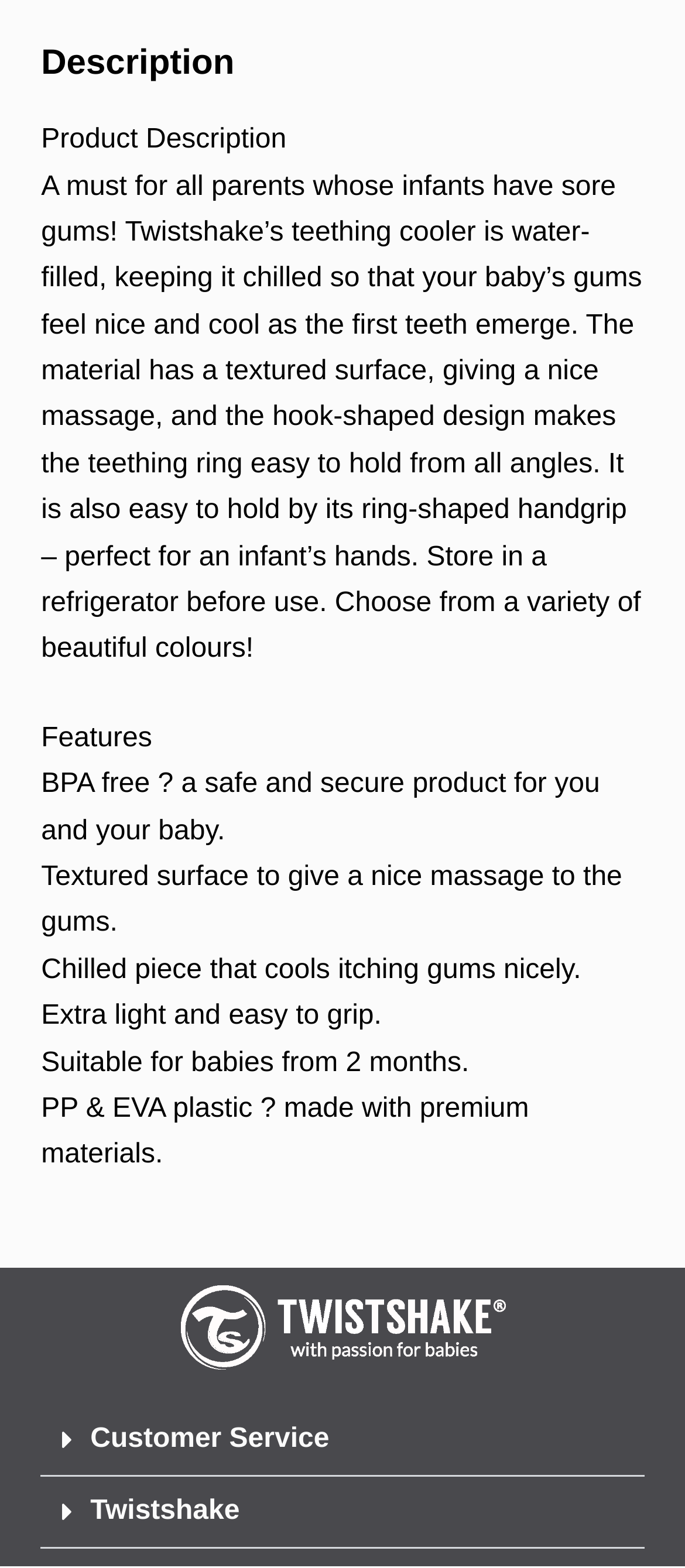How can the teething cooler be stored?
Could you answer the question in a detailed manner, providing as much information as possible?

According to the product description, the teething cooler should be stored in a refrigerator before use, which suggests that it needs to be chilled before being given to the baby.